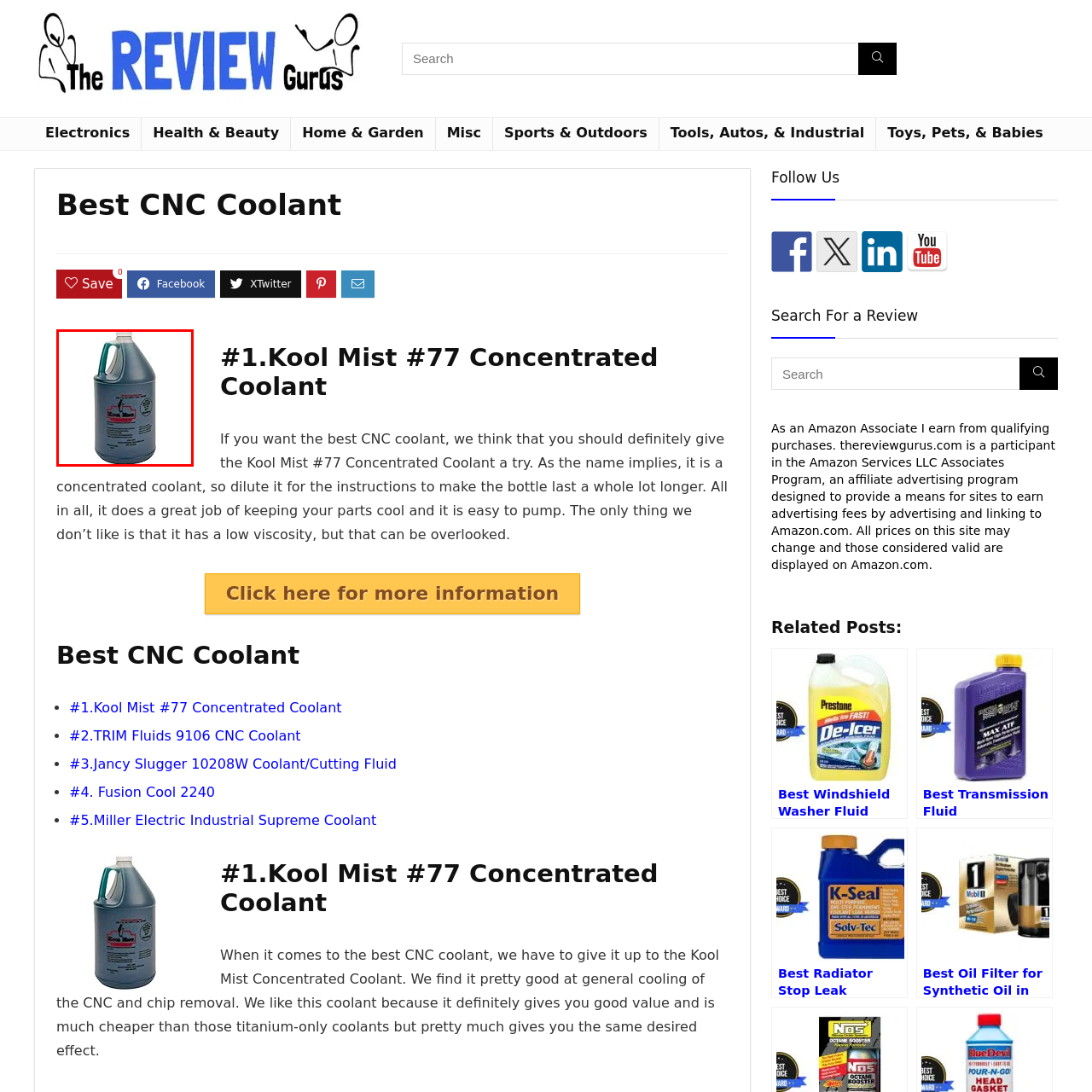What is the design feature of the container for easy pouring?
Carefully examine the image within the red bounding box and provide a detailed answer to the question.

The container's design includes a sturdy handle for easy pouring and application in various machining environments, as described in the caption.